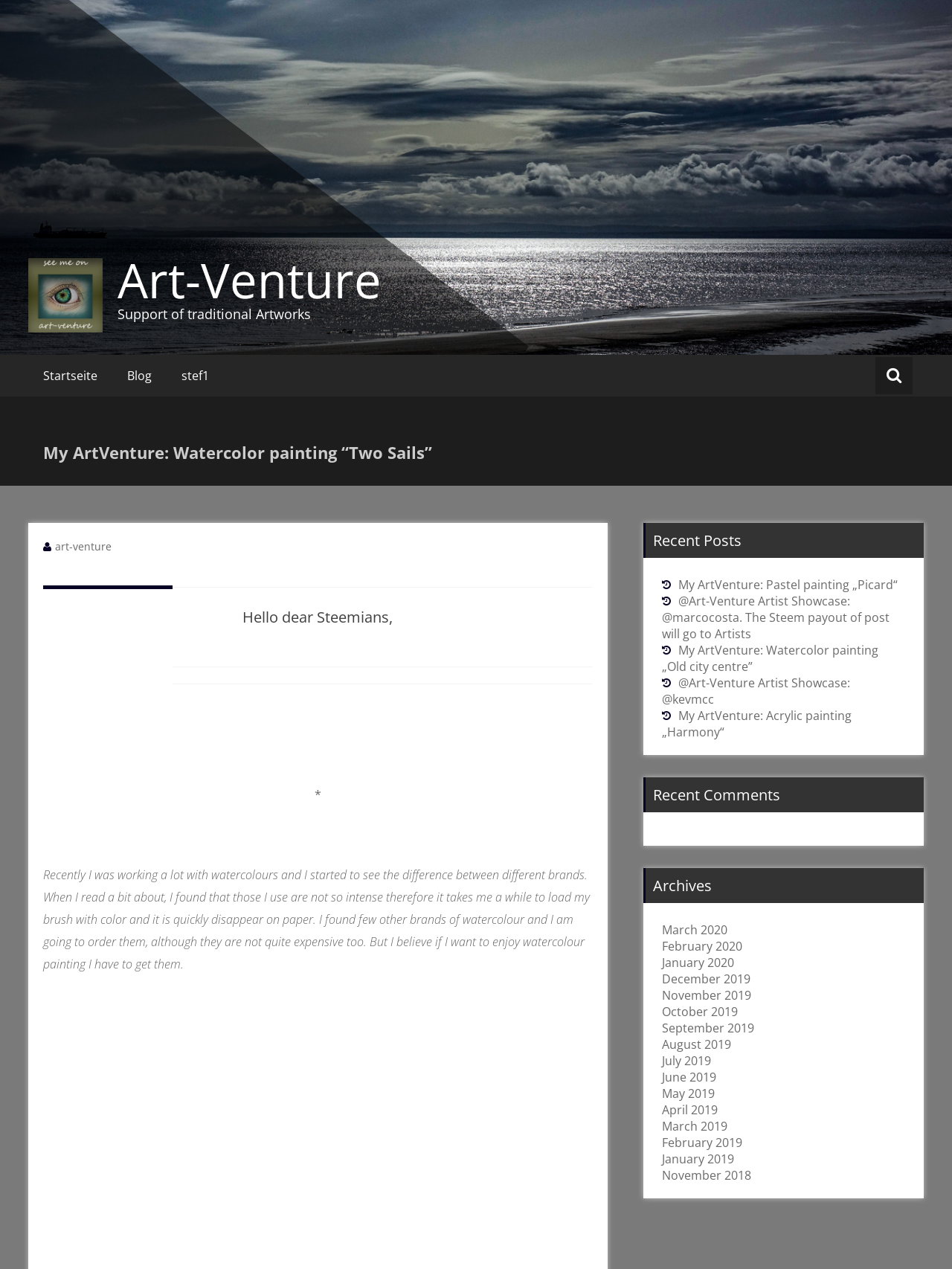Generate a thorough description of the webpage.

This webpage is about an art blog, specifically showcasing watercolor paintings. At the top, there is a large image of a watercolor painting titled "Two Sails" with the website's logo "Art-Venture" on the top-left corner. Below the image, there is a navigation menu with links to "Startseite", "Blog", and "stef1".

The main content of the page is divided into two sections. On the left, there is a blog post titled "My ArtVenture: Watercolor painting “Two Sails”" with a brief introduction to the artist's experience with watercolor painting and their decision to try out different brands. The text is accompanied by a few horizontal separator lines.

On the right, there are three columns of links. The top column is titled "Recent Posts" and lists several links to other art-related blog posts. The middle column is titled "Recent Comments" and appears to be empty. The bottom column is titled "Archives" and lists links to monthly archives of the blog, dating back to November 2018.

Throughout the page, there are several headings and links to other pages, including the artist's showcase and other art-related content. The overall layout is organized, with clear headings and concise text, making it easy to navigate and read.